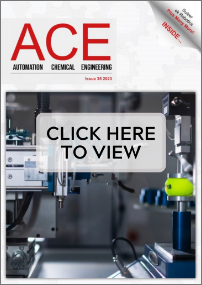What is the issue number of the publication?
Use the screenshot to answer the question with a single word or phrase.

36